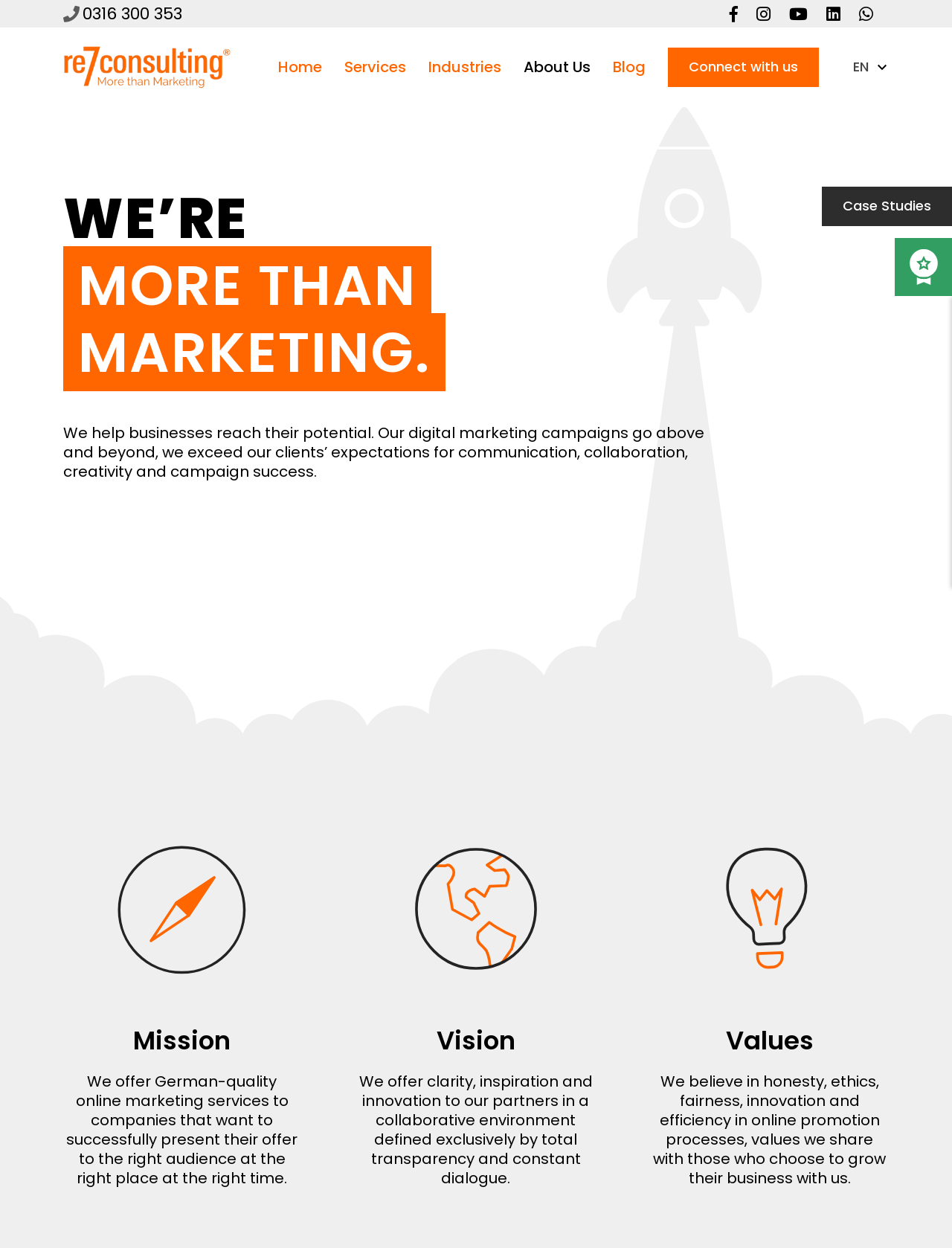Please answer the following question using a single word or phrase: 
What is the theme of the image at the bottom left of the webpage?

Rocket